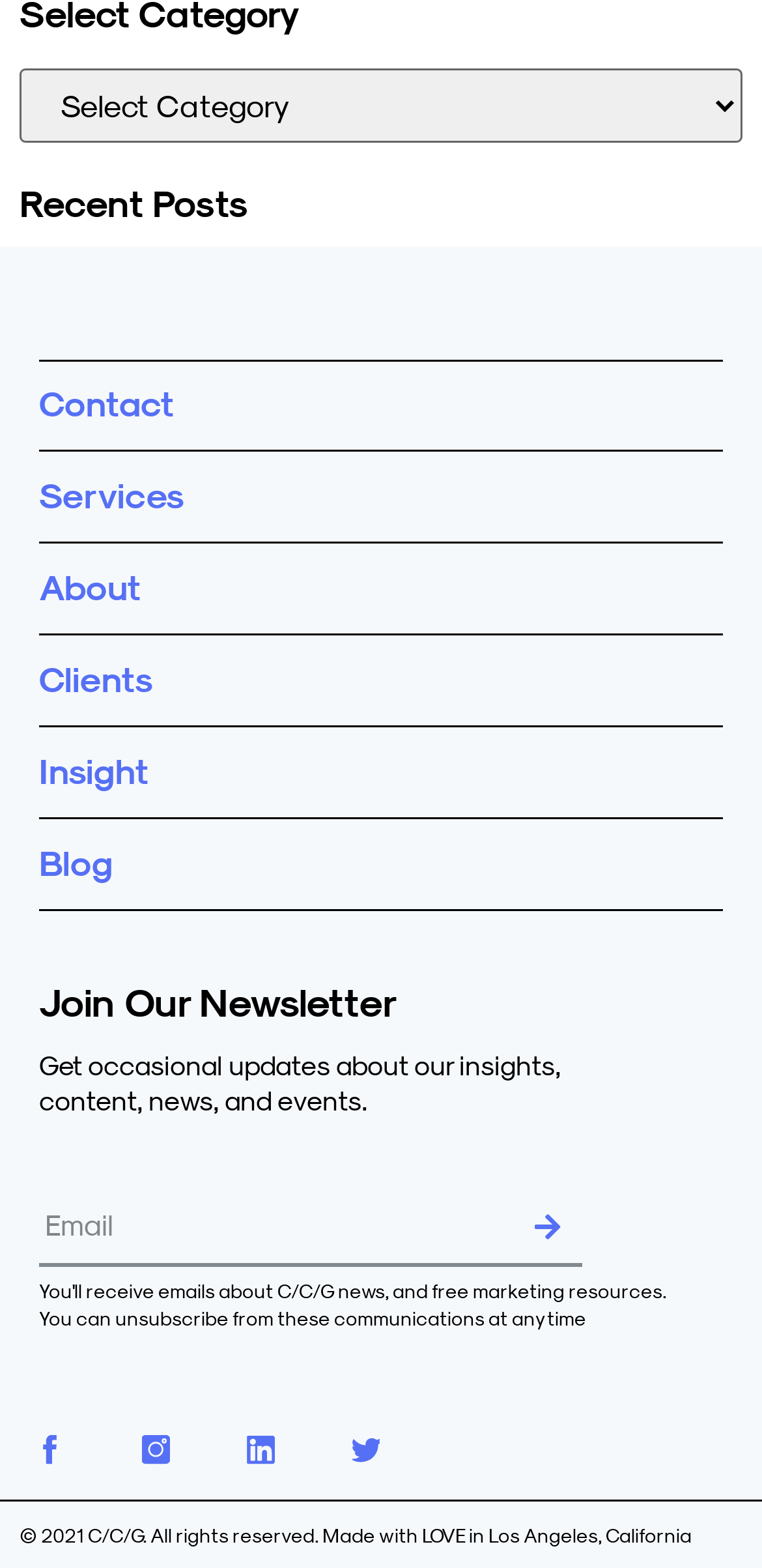Pinpoint the bounding box coordinates of the area that should be clicked to complete the following instruction: "Visit Facebook page". The coordinates must be given as four float numbers between 0 and 1, i.e., [left, top, right, bottom].

[0.026, 0.906, 0.103, 0.944]